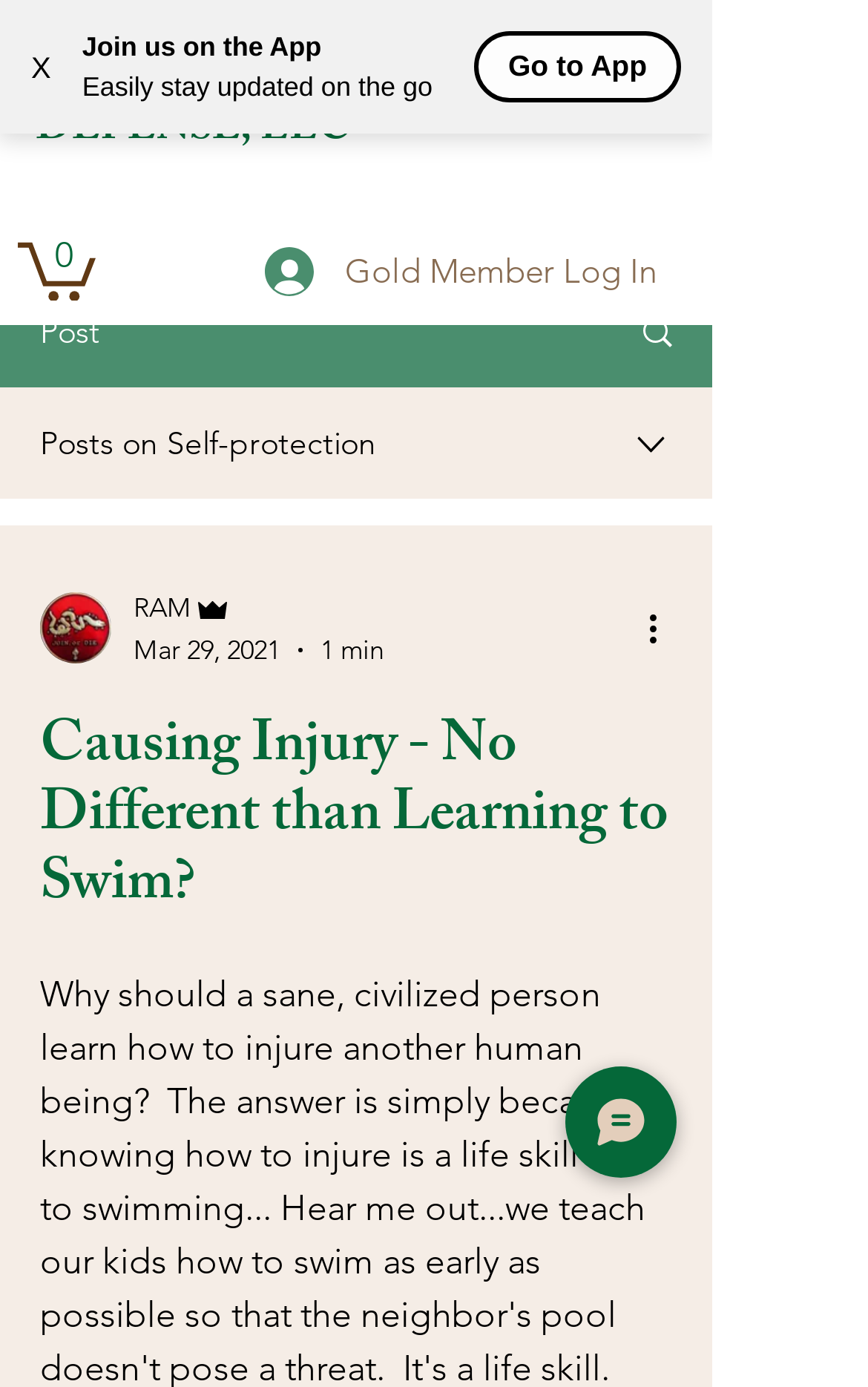Can you give a detailed response to the following question using the information from the image? Who is the author of the post?

The author of the post can be found in the link element with bounding box coordinates [0.154, 0.423, 0.444, 0.453]. The text 'RAM Admin' indicates that the author is RAM Admin.